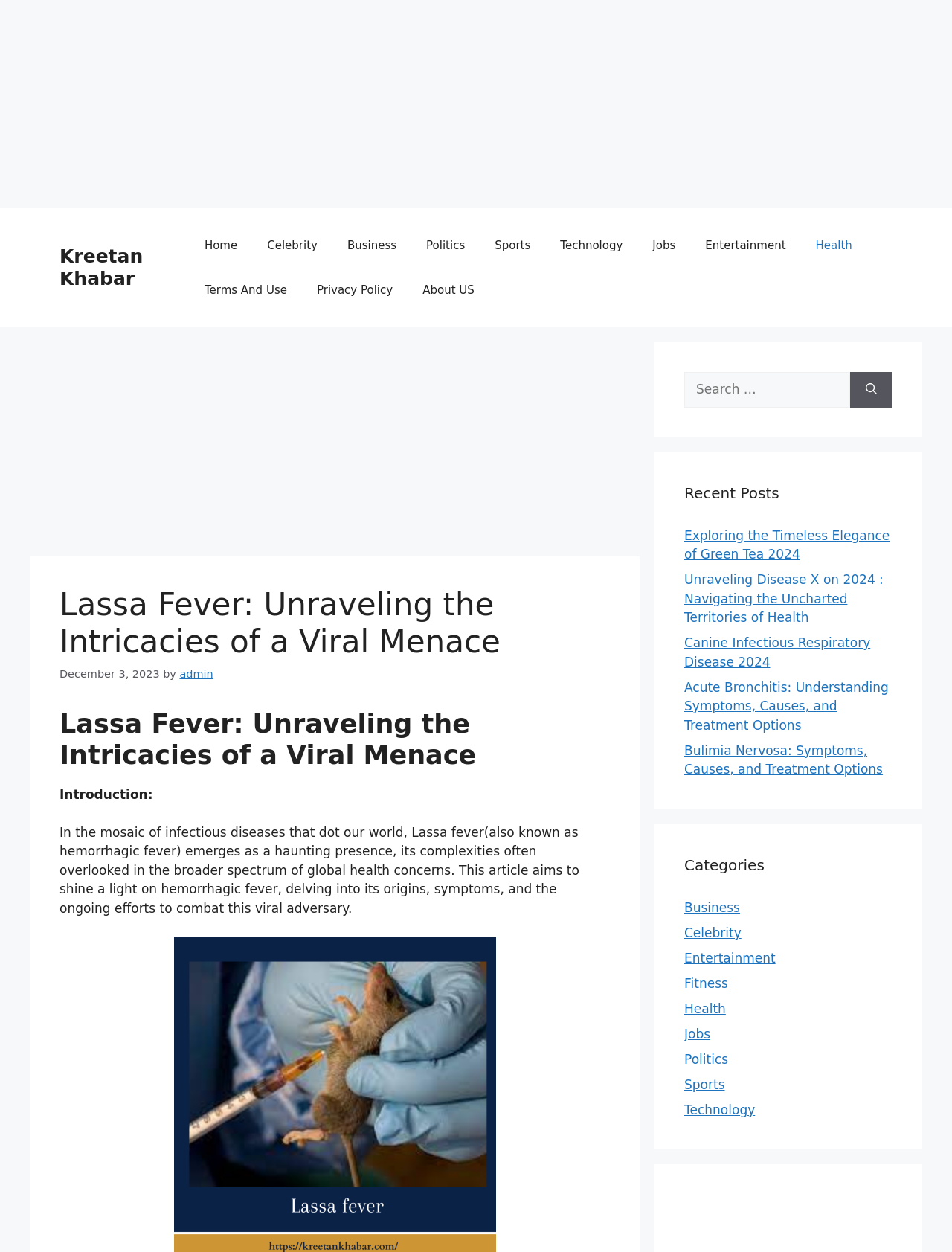Locate the bounding box coordinates of the element that should be clicked to fulfill the instruction: "Increase quantity of The Street".

None